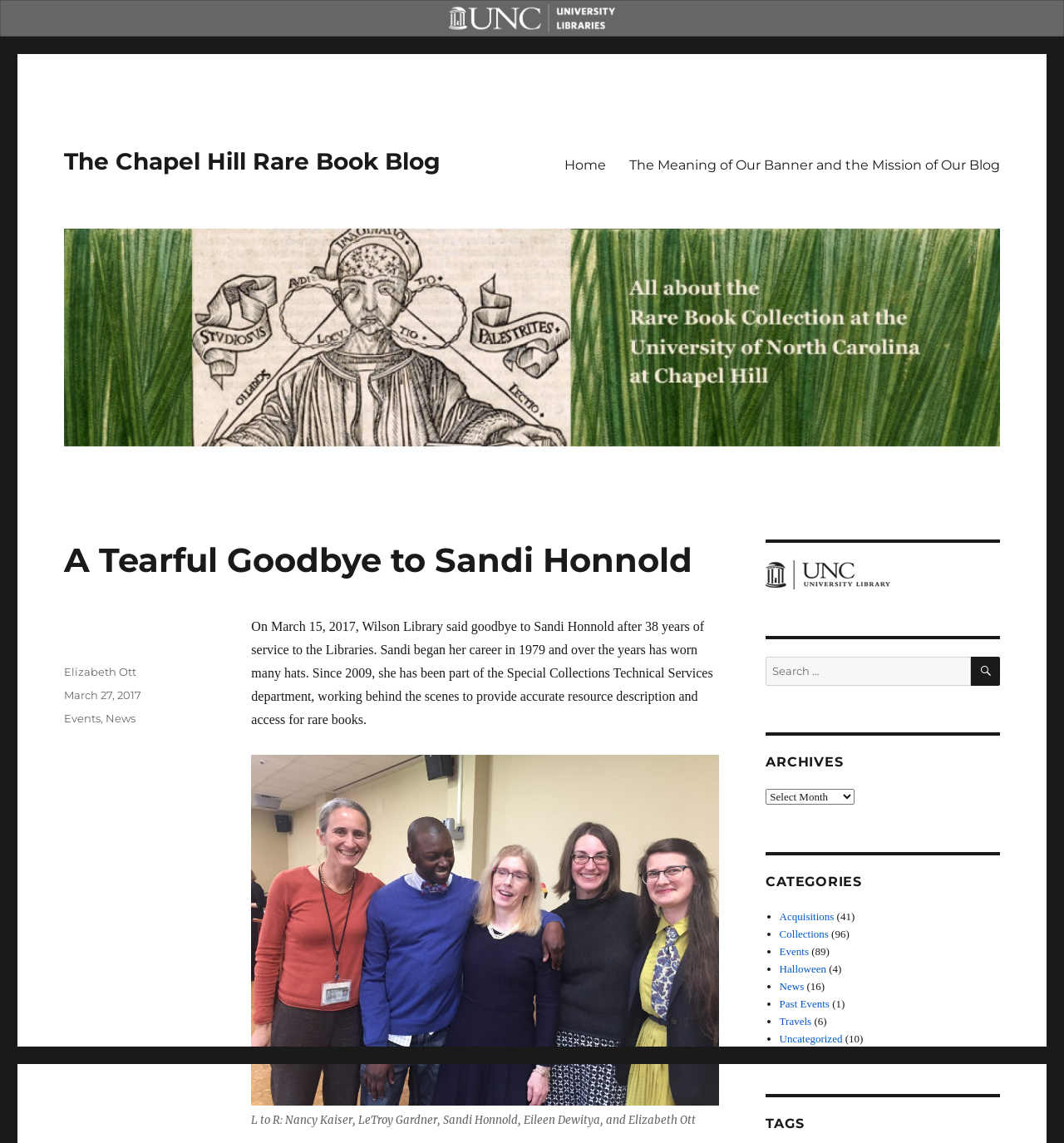Locate the coordinates of the bounding box for the clickable region that fulfills this instruction: "Search for something".

[0.72, 0.574, 0.912, 0.6]